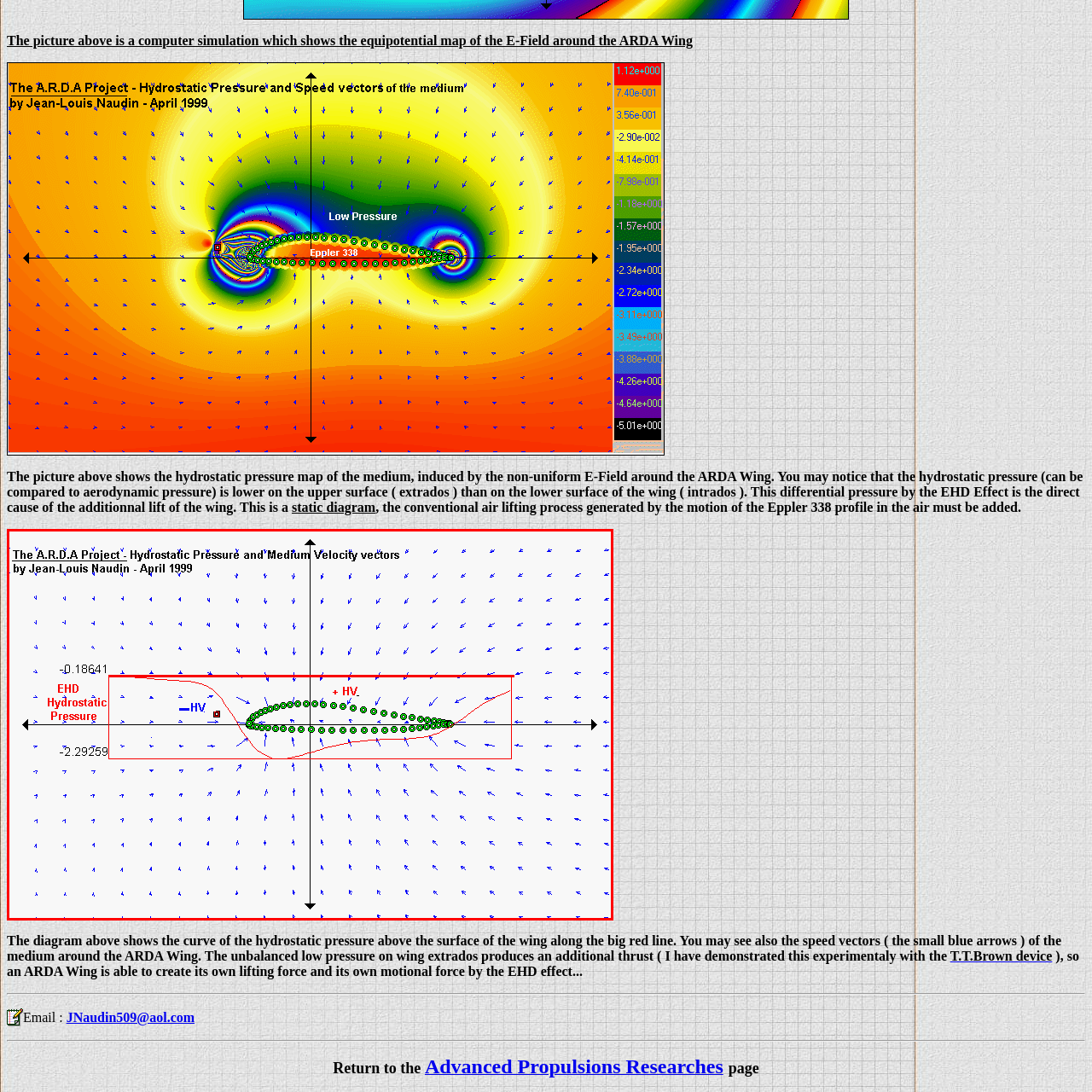Look at the image inside the red box and answer the question with a single word or phrase:
Who is attributed to the work in April 1999?

Jean-Louis Naudin